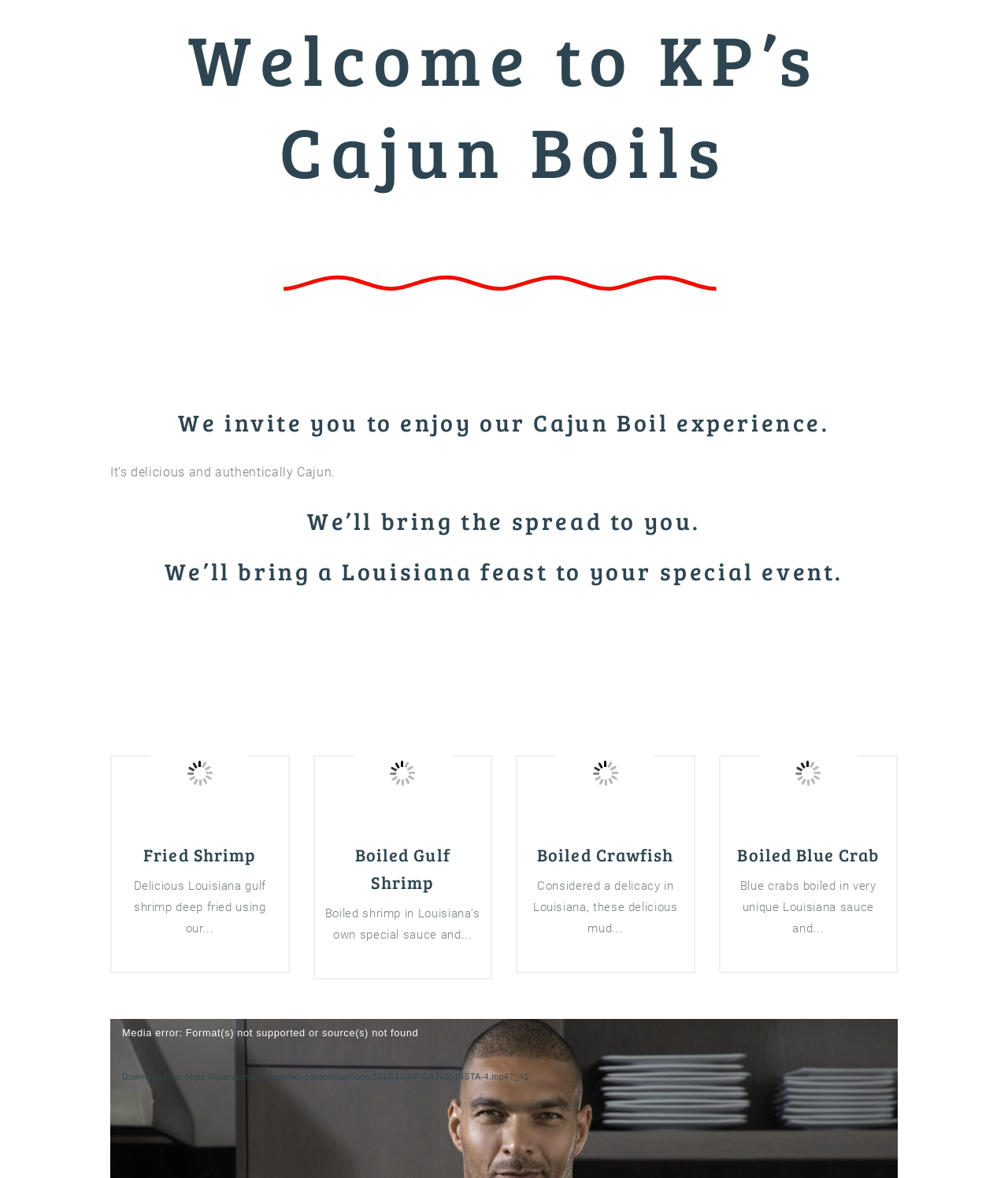What is the format of the downloadable file?
Please look at the screenshot and answer using one word or phrase.

mp4